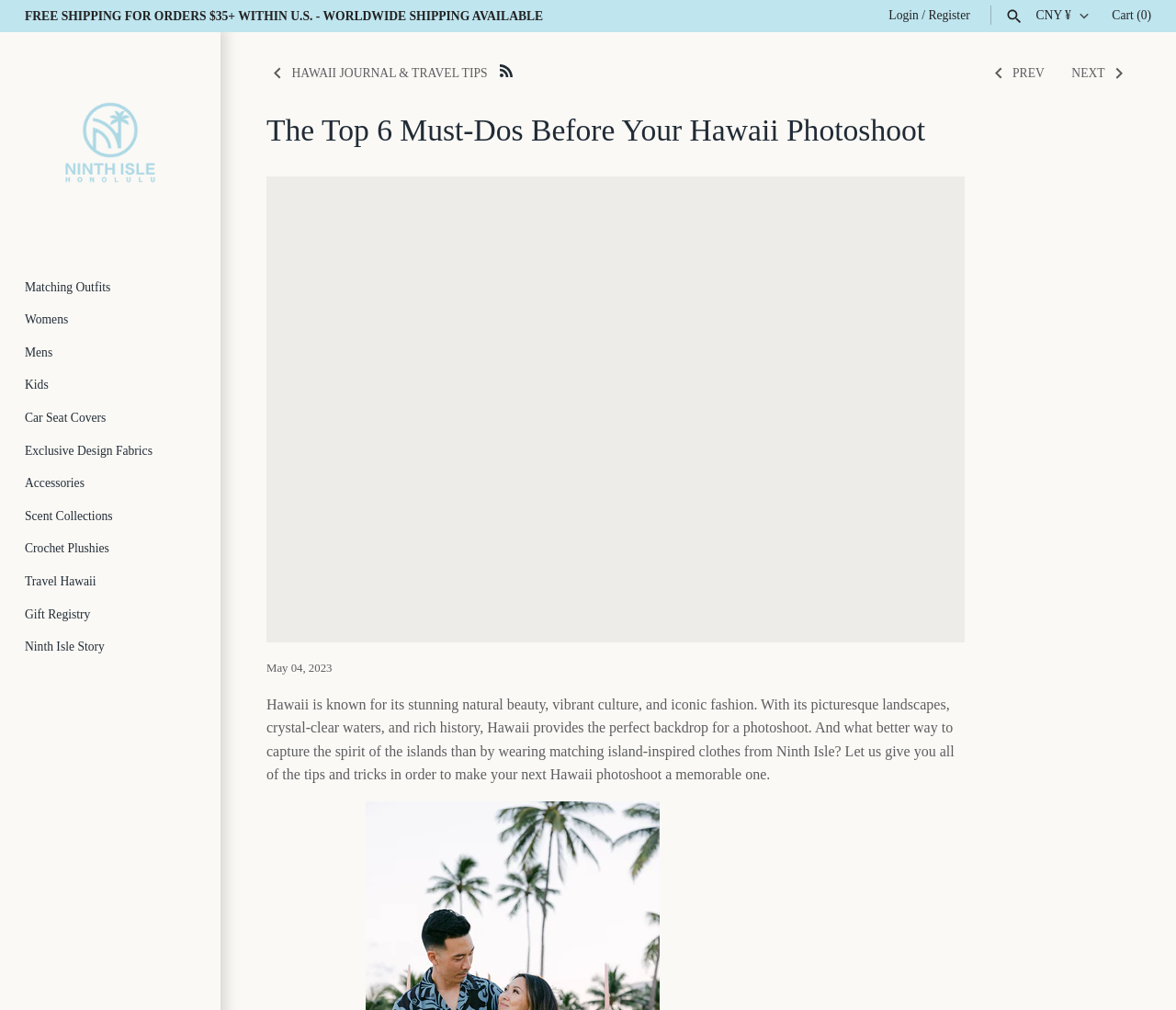Locate the bounding box coordinates of the area that needs to be clicked to fulfill the following instruction: "Login to your account". The coordinates should be in the format of four float numbers between 0 and 1, namely [left, top, right, bottom].

[0.756, 0.008, 0.781, 0.022]